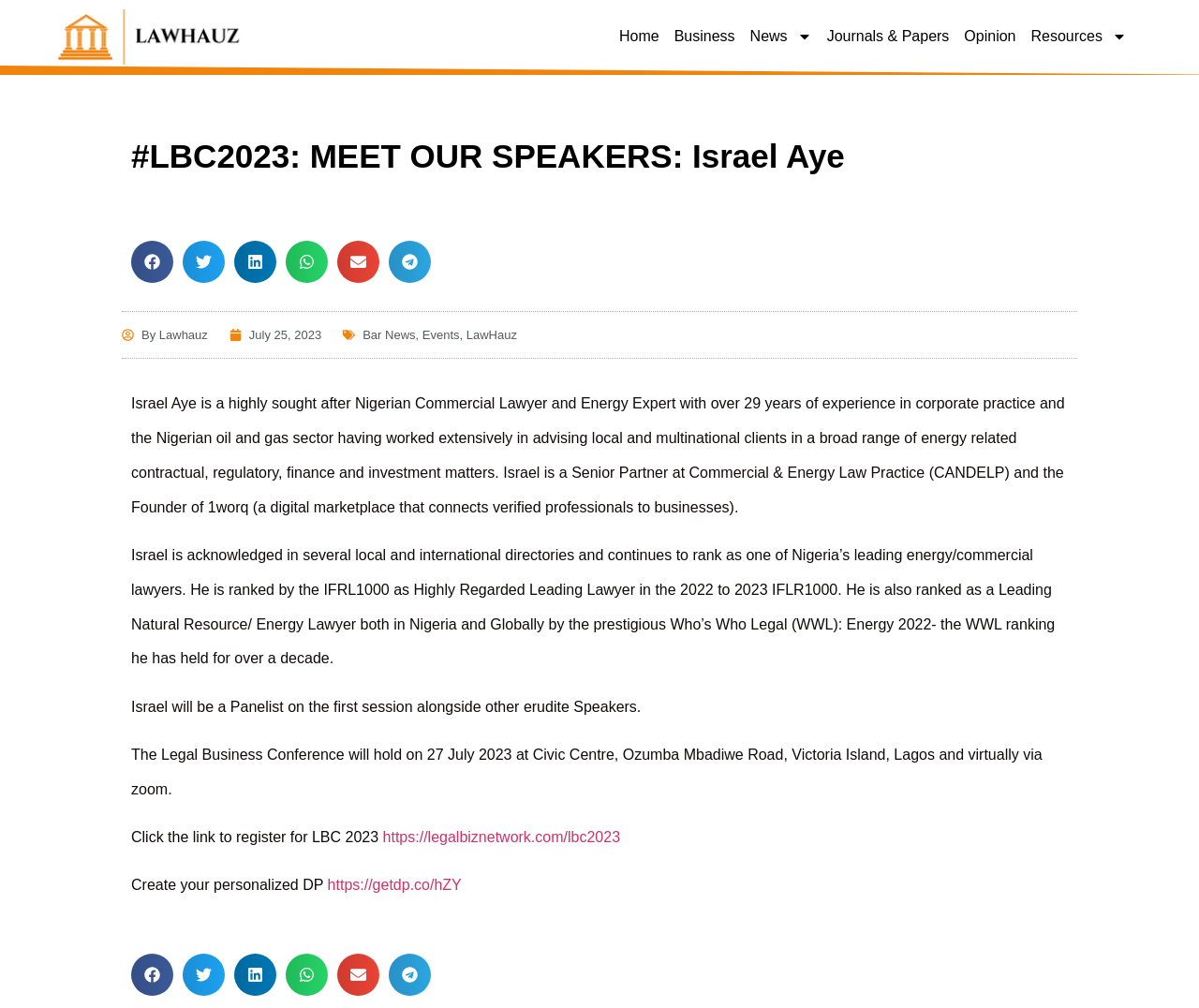Please determine the bounding box coordinates of the element to click on in order to accomplish the following task: "Share on facebook". Ensure the coordinates are four float numbers ranging from 0 to 1, i.e., [left, top, right, bottom].

[0.109, 0.239, 0.145, 0.281]